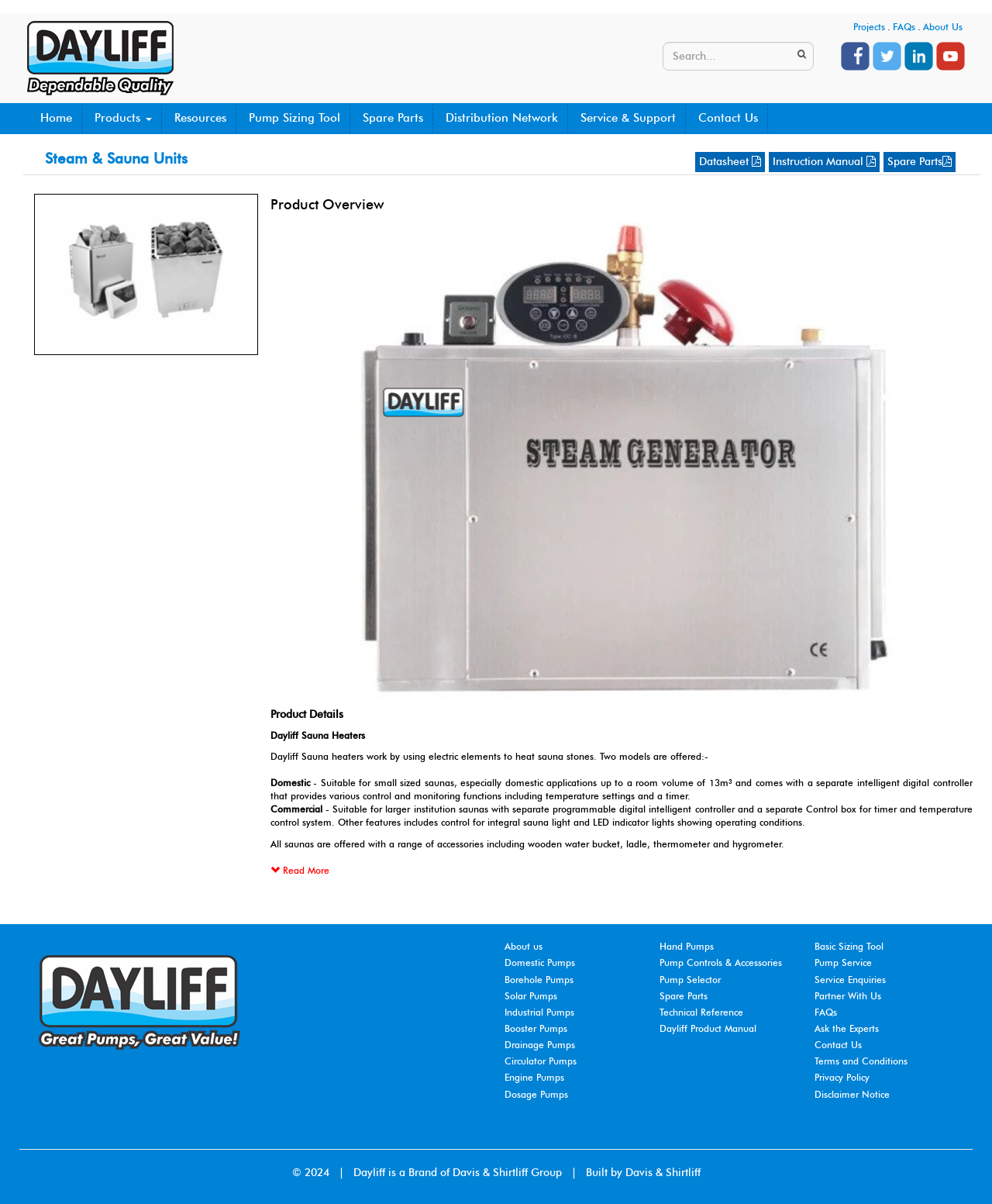Locate the bounding box coordinates of the clickable part needed for the task: "Click on the 'Projects' link".

[0.86, 0.017, 0.892, 0.029]